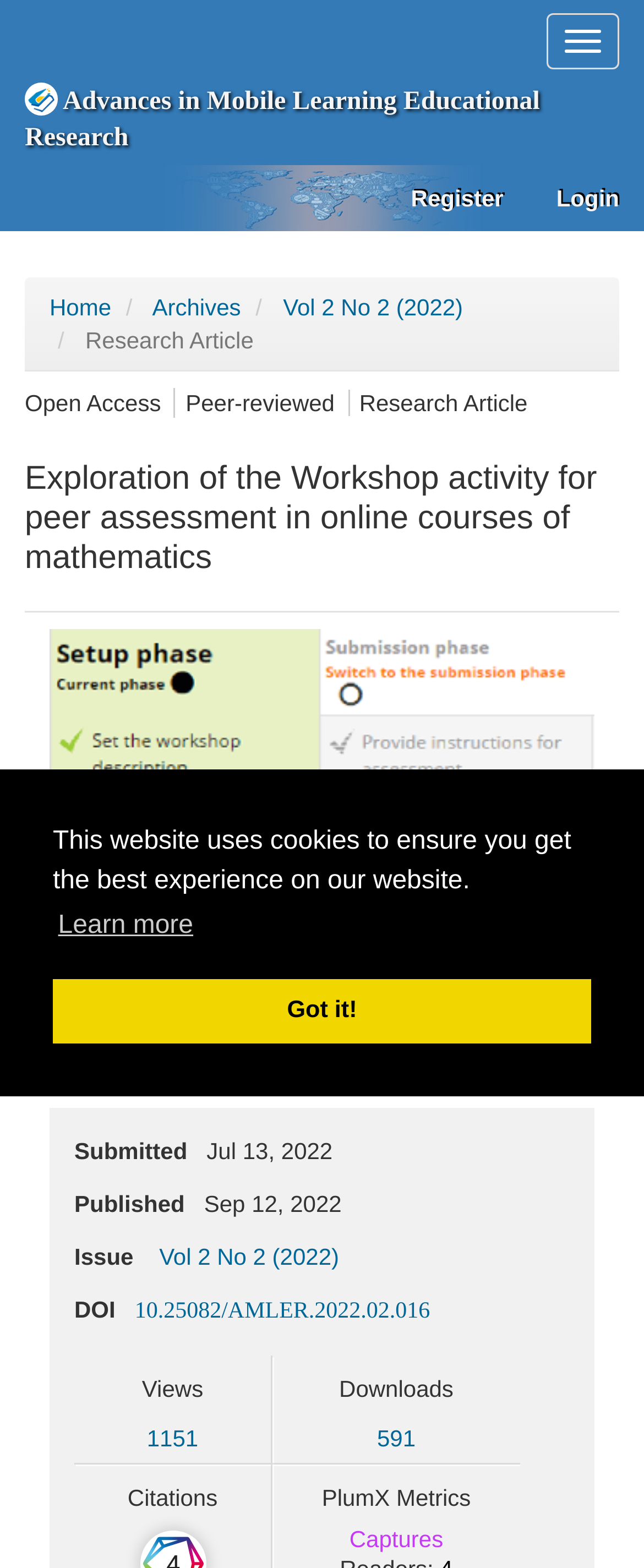Find the bounding box coordinates for the element that must be clicked to complete the instruction: "Check Disclaimer". The coordinates should be four float numbers between 0 and 1, indicated as [left, top, right, bottom].

None